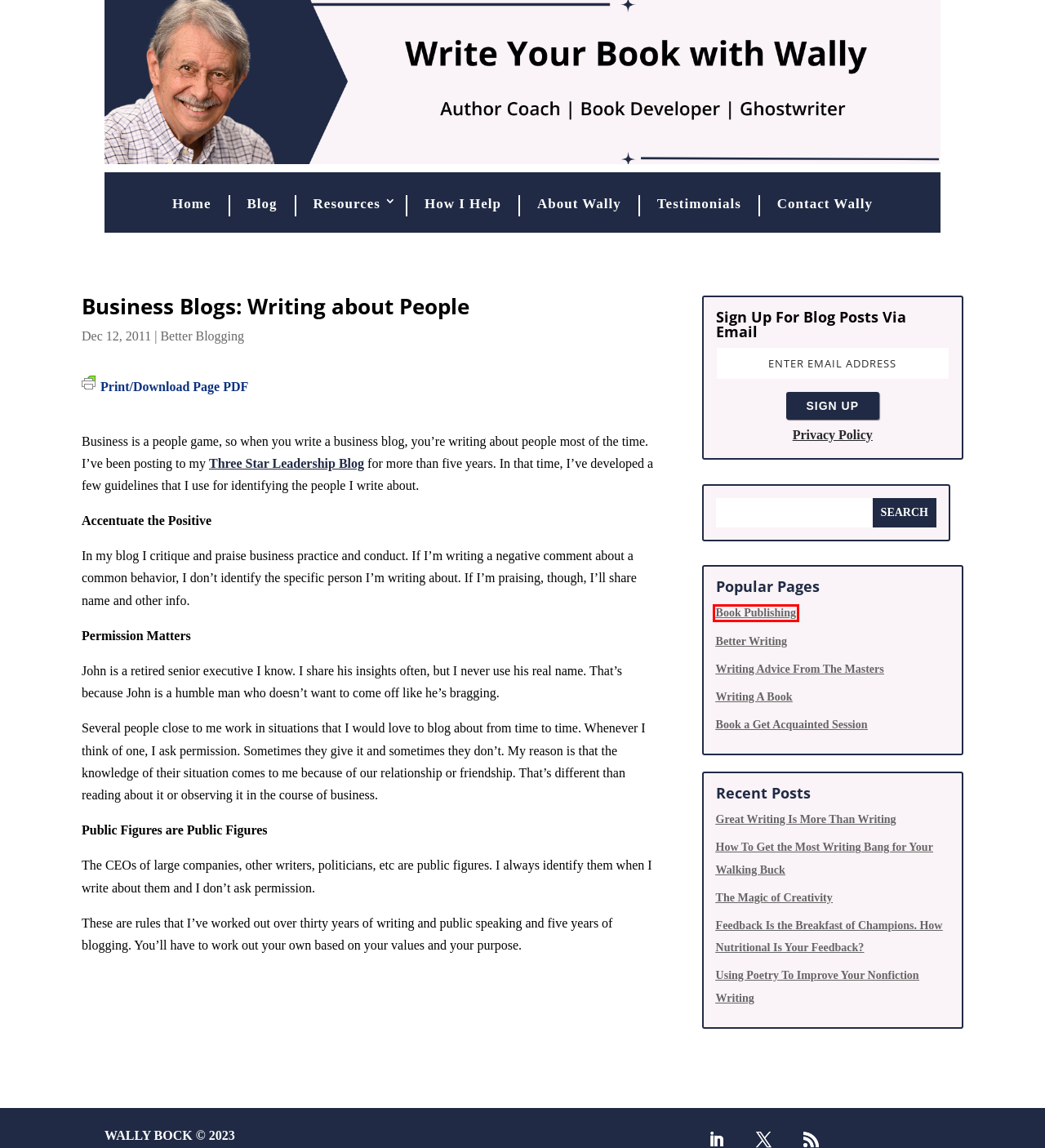You are presented with a screenshot of a webpage containing a red bounding box around a particular UI element. Select the best webpage description that matches the new webpage after clicking the element within the bounding box. Here are the candidates:
A. Book Publishing Archives - Write Your Book with Wally
B. The Magic of Creativity - Write Your Book with Wally
C. What People Like You Say About Me - Write Your Book with Wally
D. Better Blogging Archives - Write Your Book with Wally
E. Blog - Write Your Book with Wally
F. Privacy Policy - Write Your Book with Wally
G. How I Help - Write Your Book with Wally
H. How To Get the Most Writing Bang for Your Walking Buck - Write Your Book with Wally

A